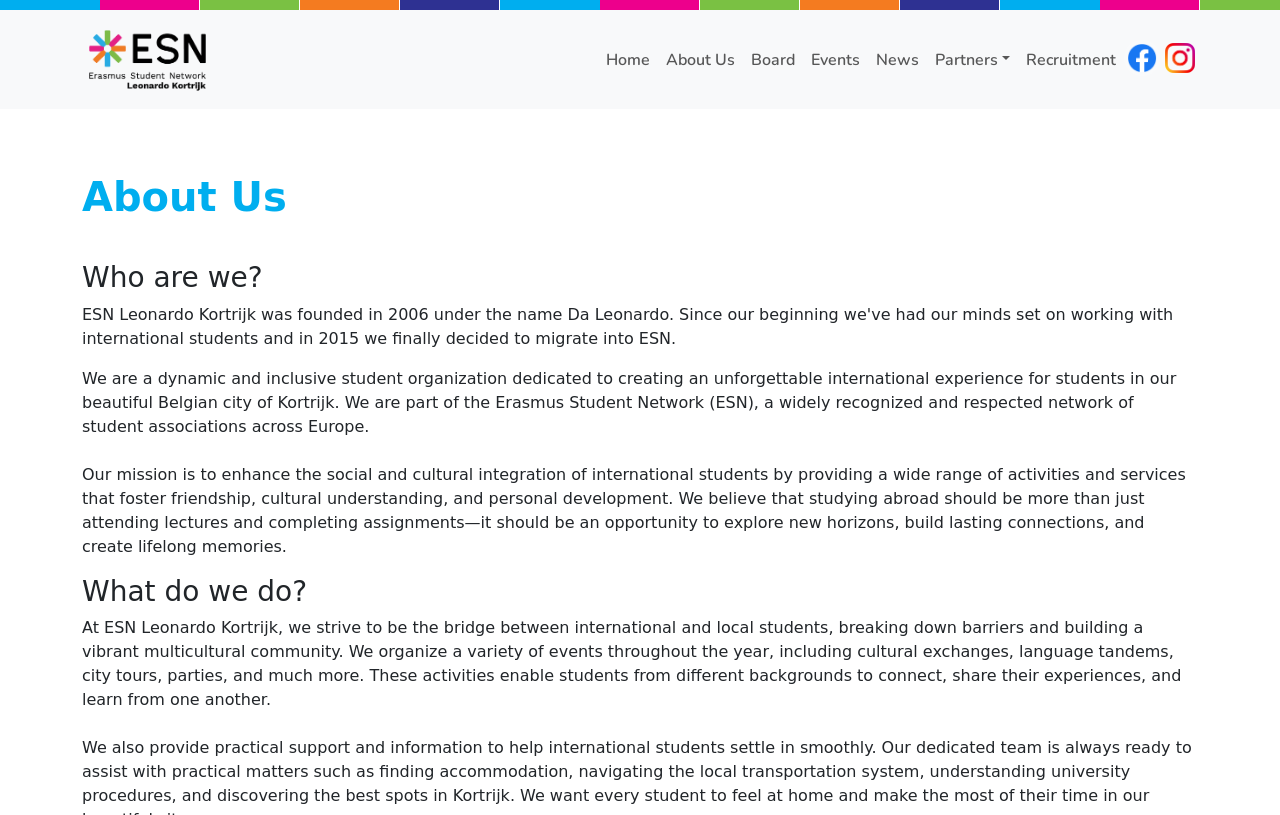What is the name of the student organization?
Answer the question with a single word or phrase derived from the image.

ESN Leonardo Kortrijk